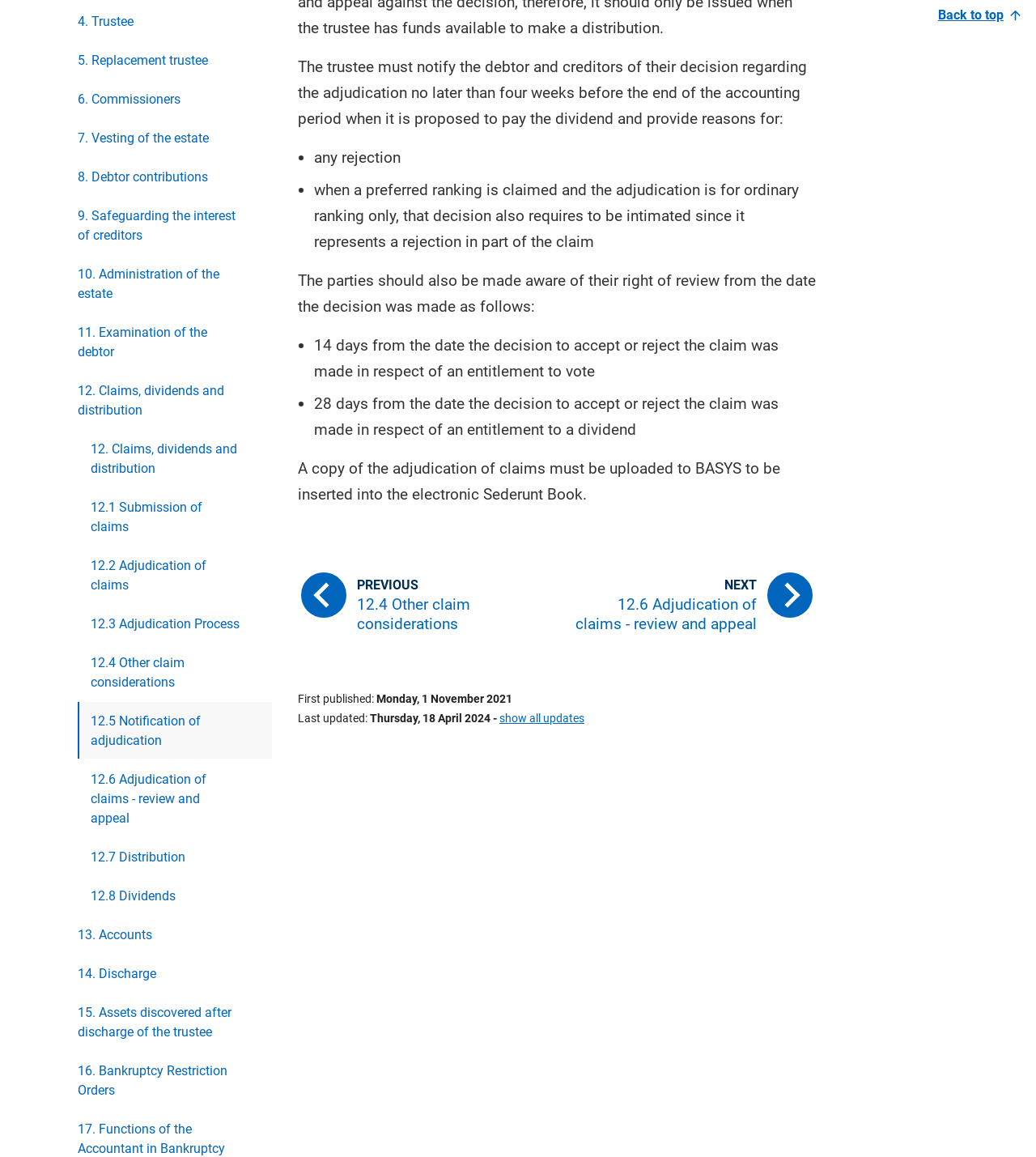How many weeks before the end of the accounting period must the trustee notify the debtor and creditors?
Respond to the question with a single word or phrase according to the image.

four weeks